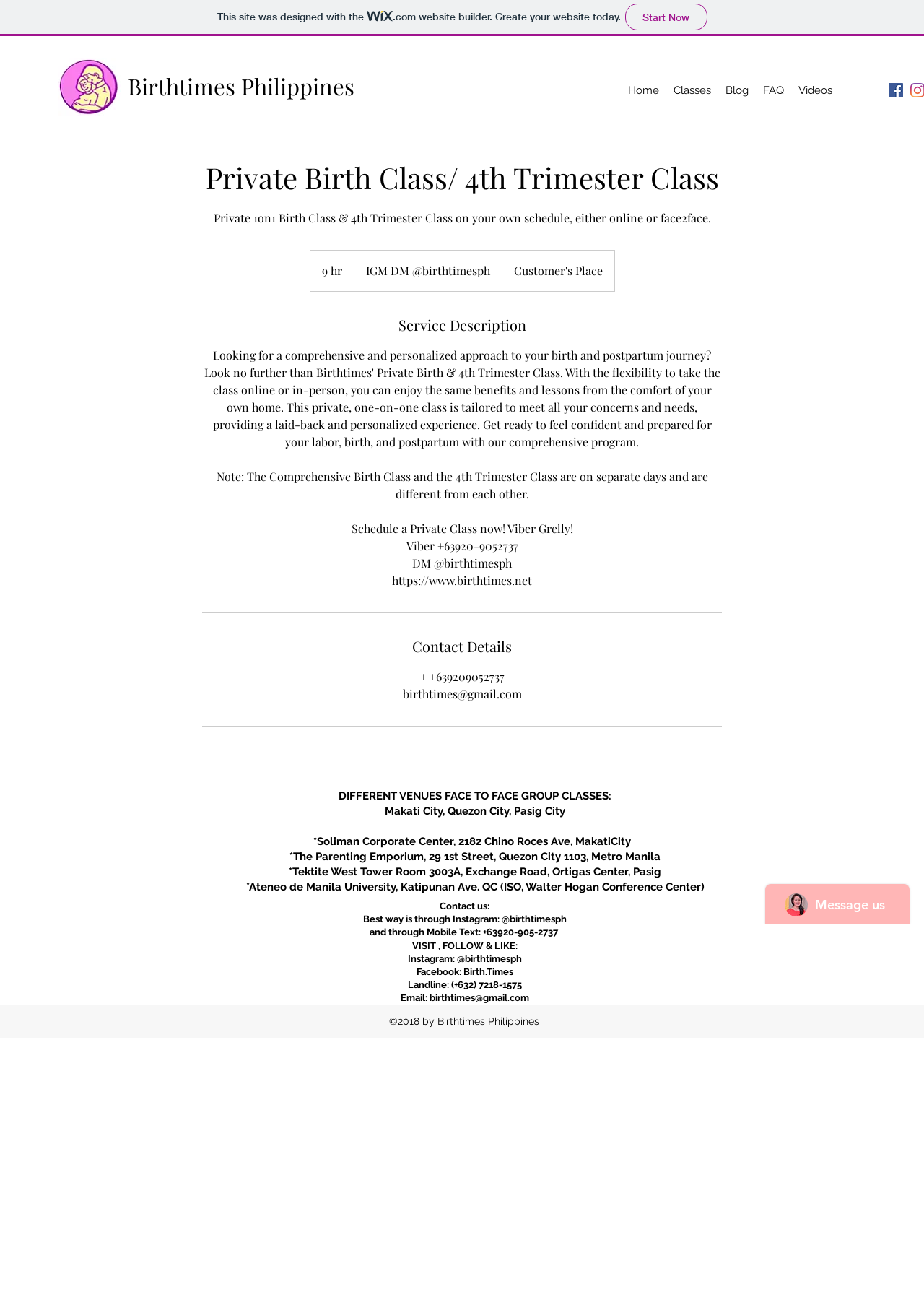Determine the bounding box coordinates of the element's region needed to click to follow the instruction: "View the Private Birth Class/ 4th Trimester Class details". Provide these coordinates as four float numbers between 0 and 1, formatted as [left, top, right, bottom].

[0.222, 0.121, 0.778, 0.152]